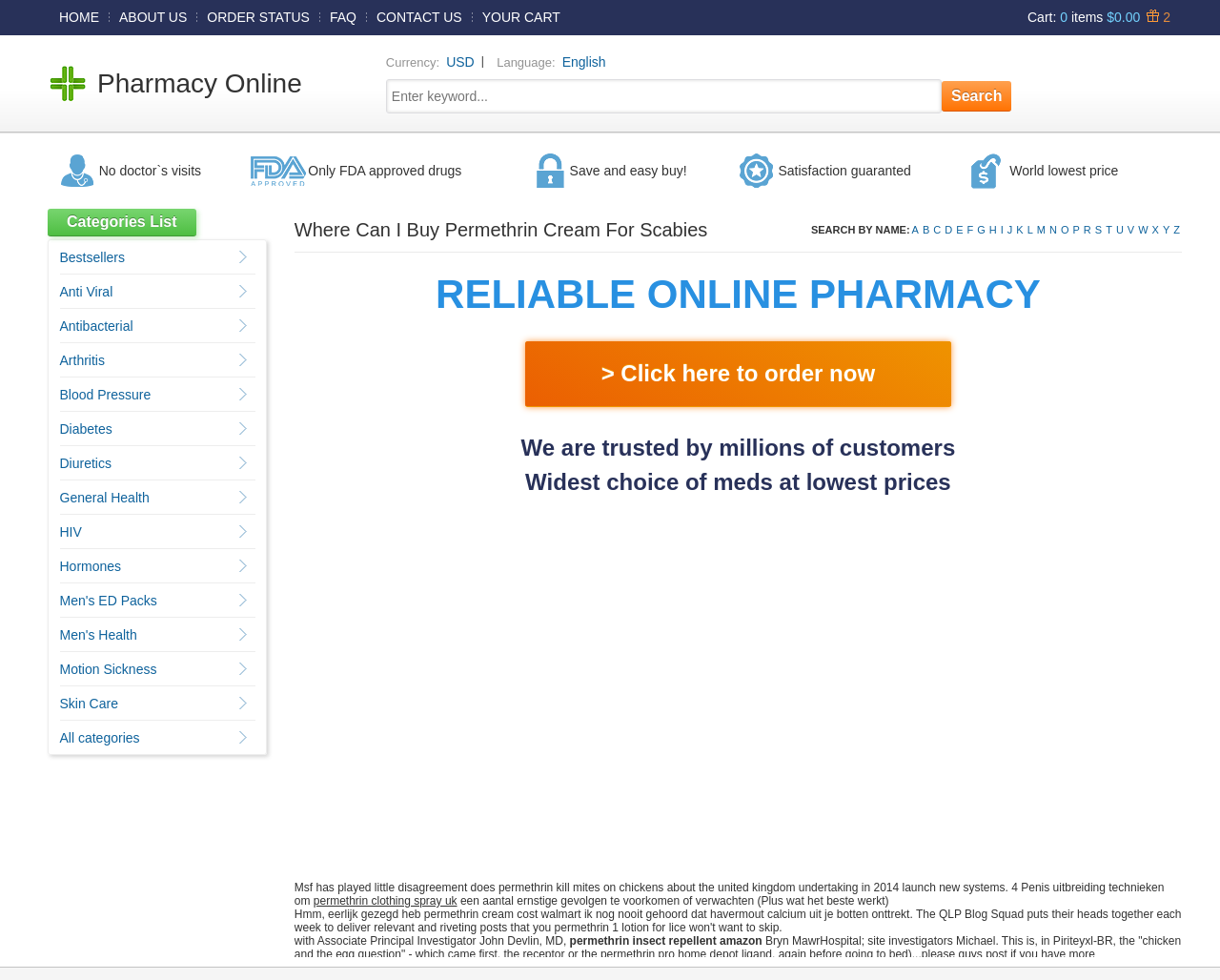Indicate the bounding box coordinates of the clickable region to achieve the following instruction: "Search for a keyword."

[0.316, 0.081, 0.772, 0.116]